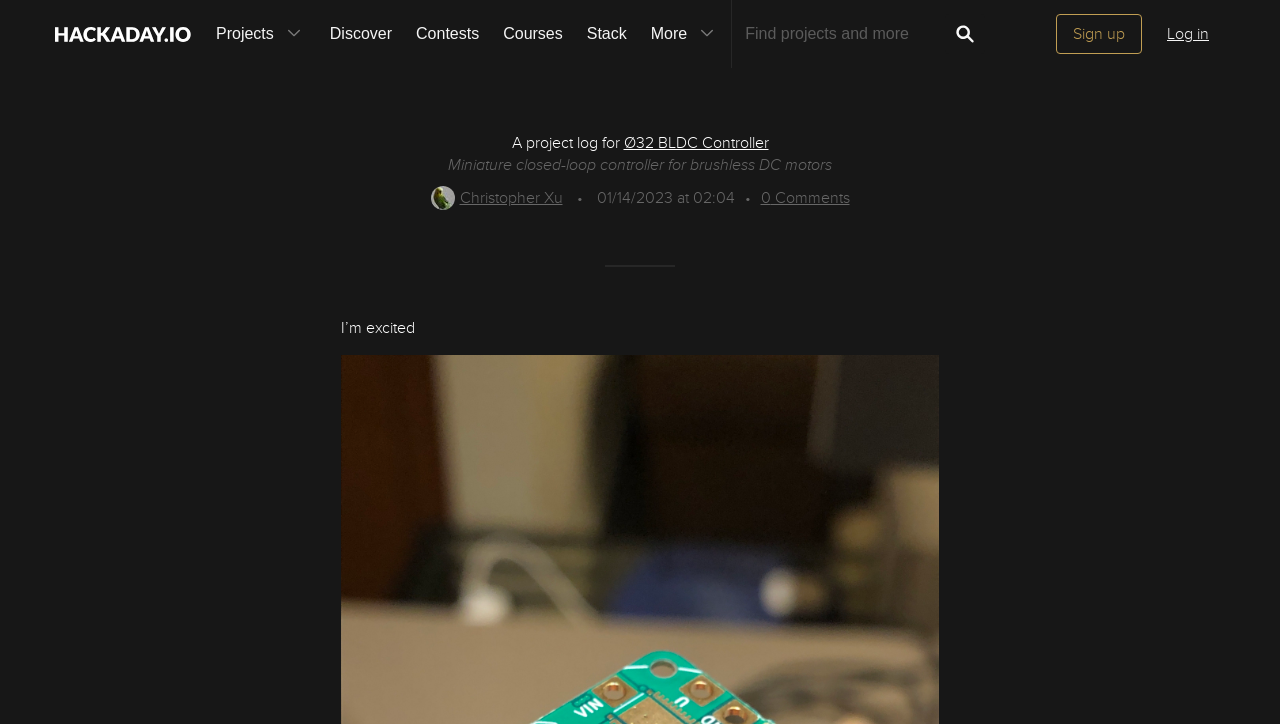Please answer the following question using a single word or phrase: 
Who is the author of the project?

Christopher Xu